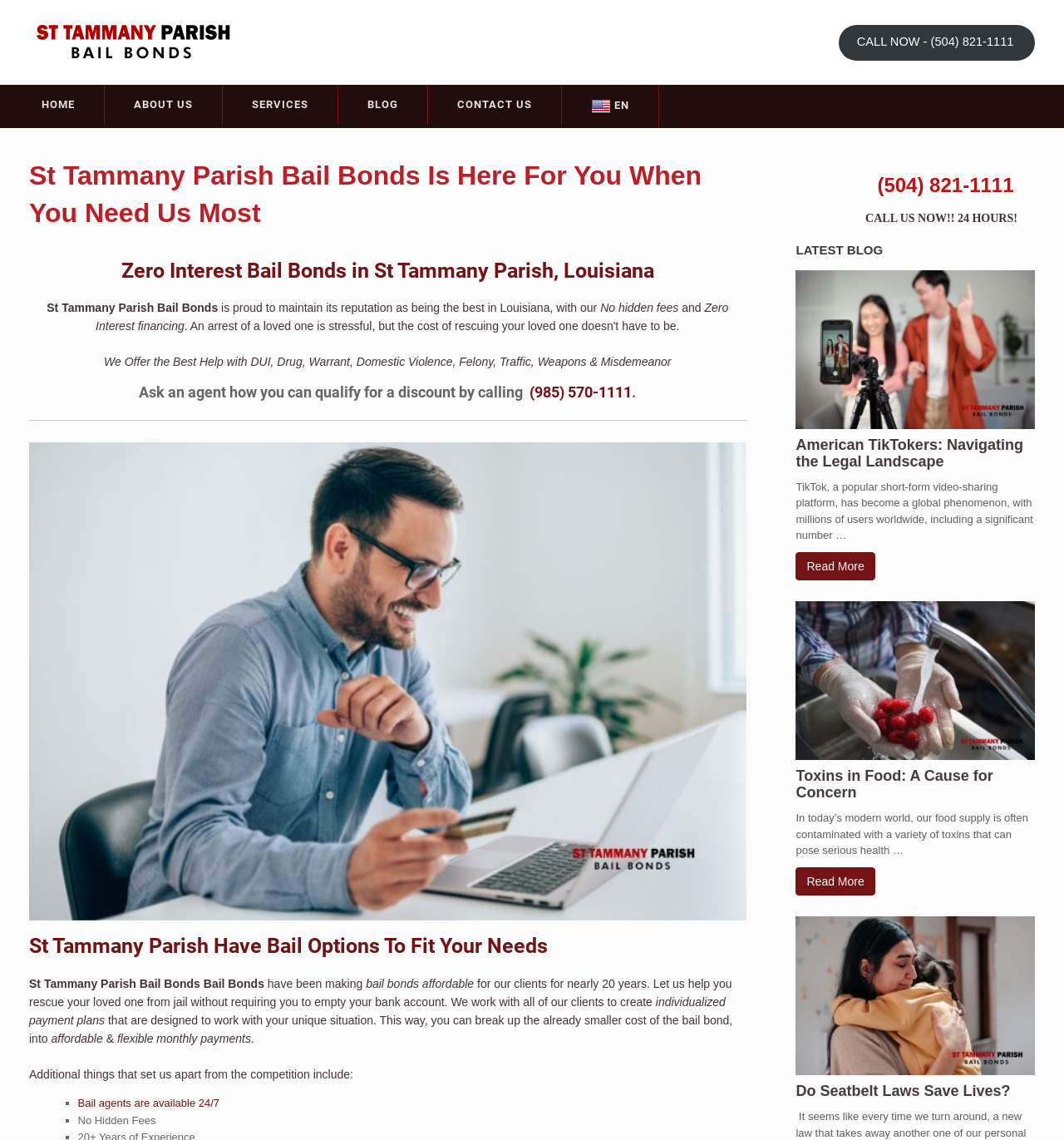Determine the coordinates of the bounding box that should be clicked to complete the instruction: "Call the phone number (504) 821-1111". The coordinates should be represented by four float numbers between 0 and 1: [left, top, right, bottom].

[0.805, 0.031, 0.956, 0.042]